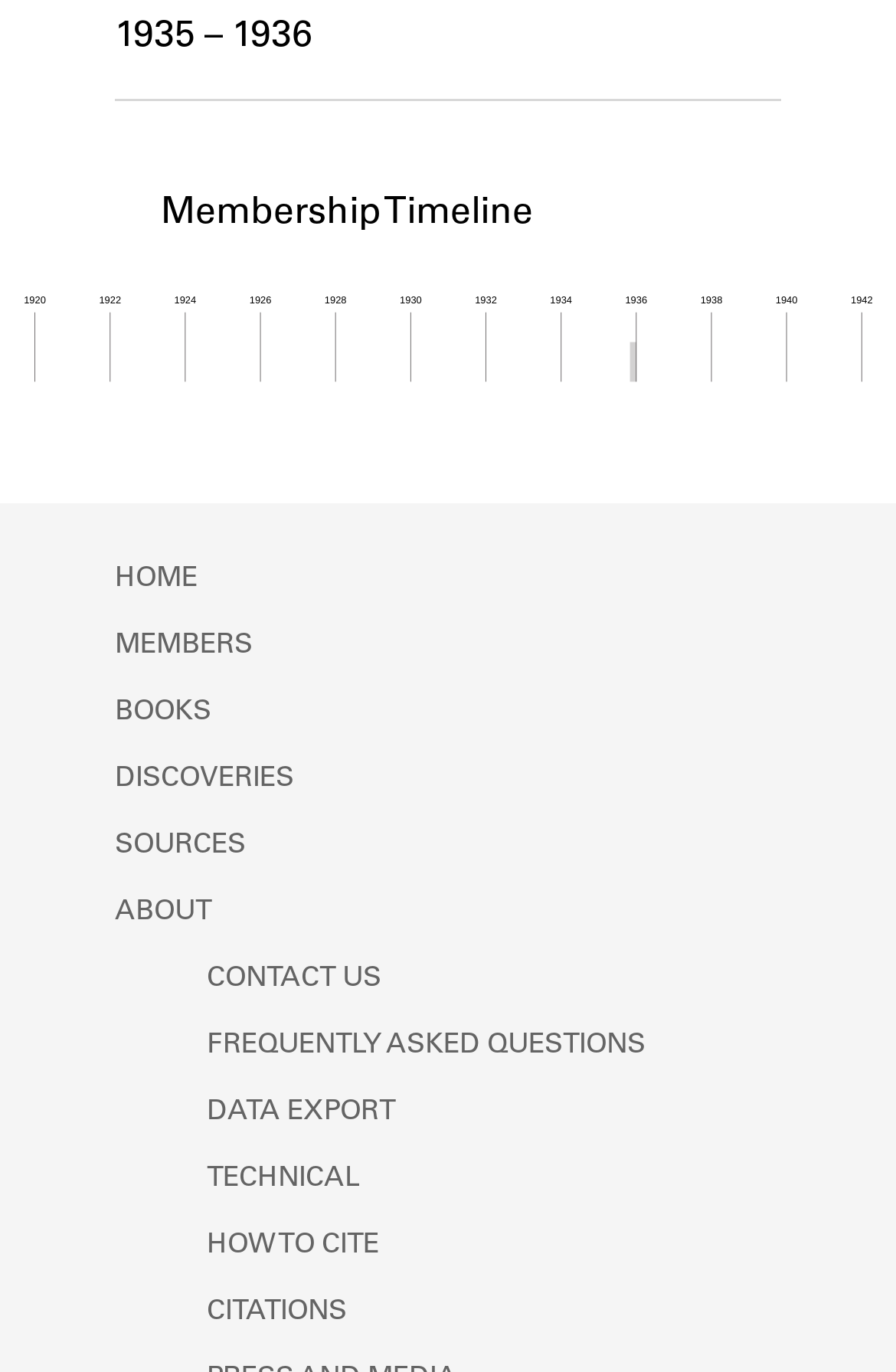Find the bounding box of the web element that fits this description: "Sources".

[0.128, 0.606, 0.274, 0.626]